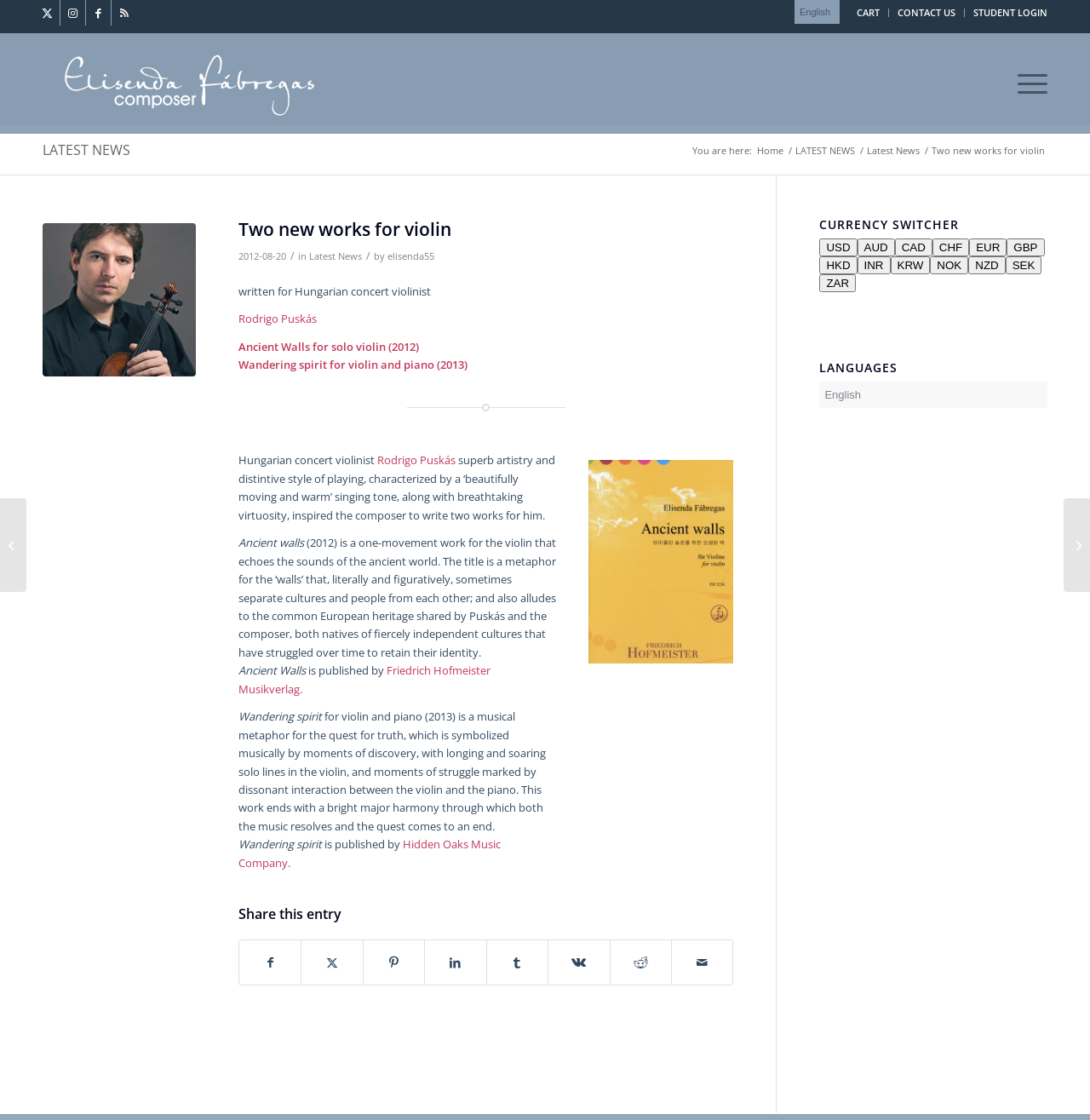Determine the main headline of the webpage and provide its text.

Two new works for violin